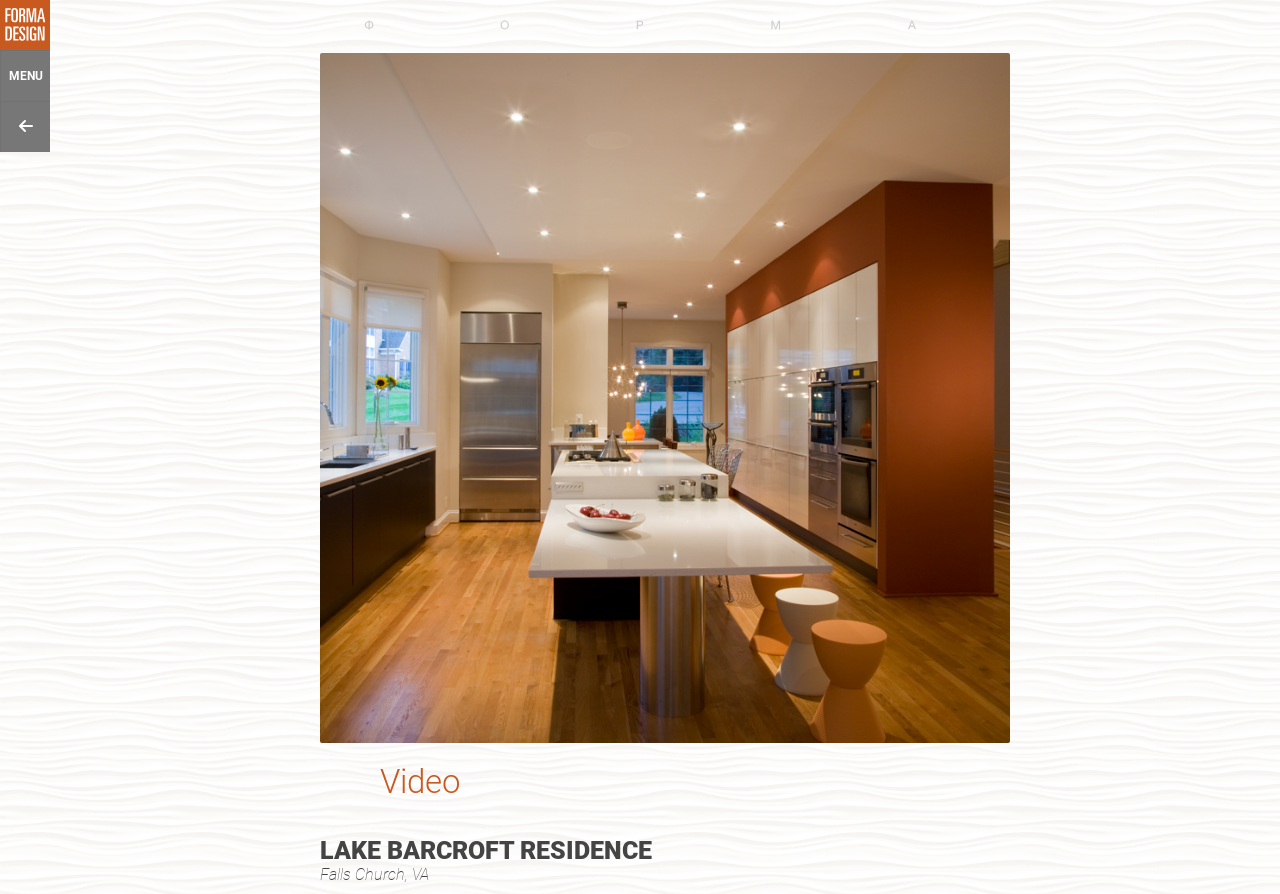What is the purpose of the button with the icon ''?
Using the visual information, answer the question in a single word or phrase.

MENU